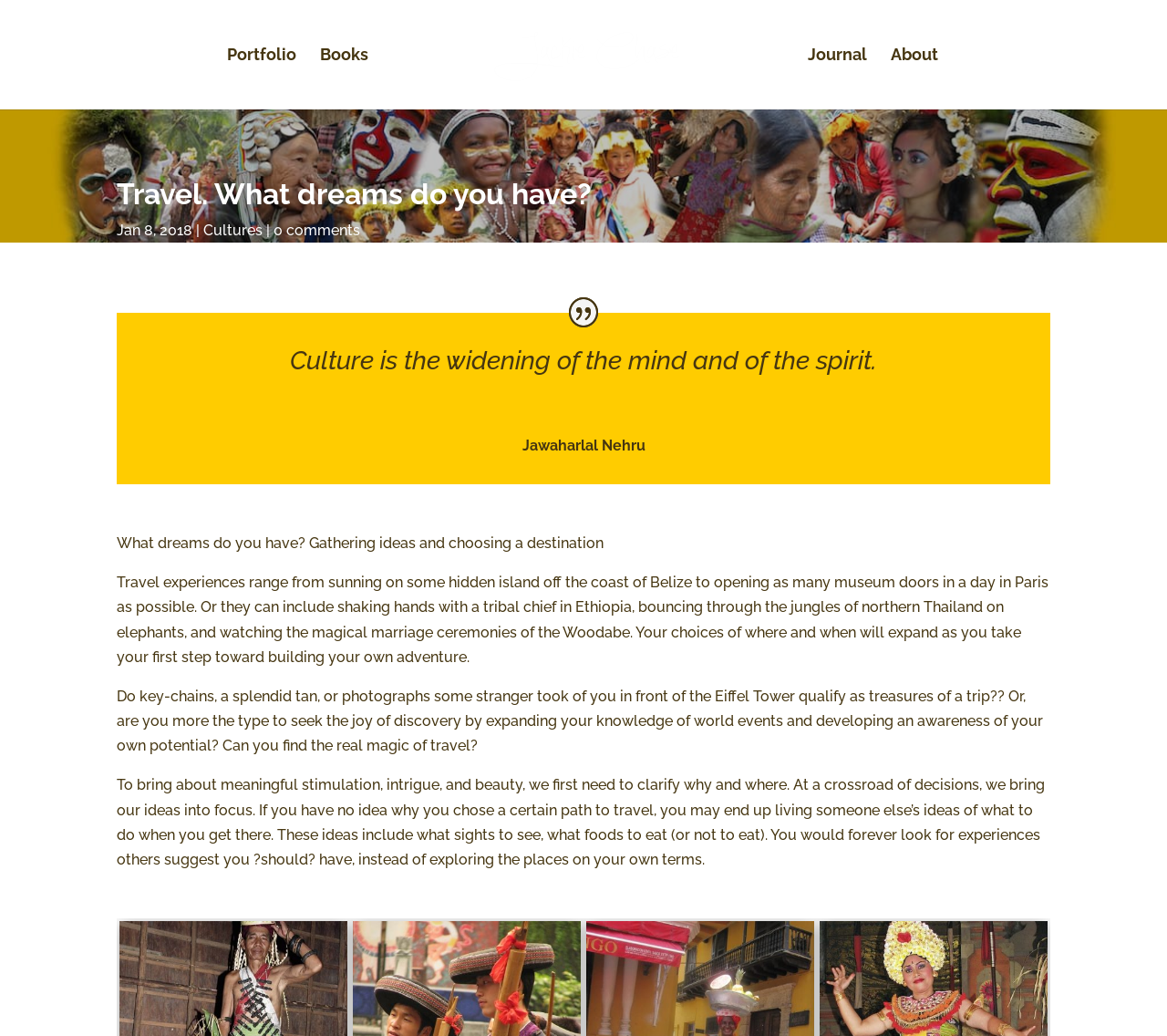Answer the question briefly using a single word or phrase: 
What is the theme of the webpage content?

Travel